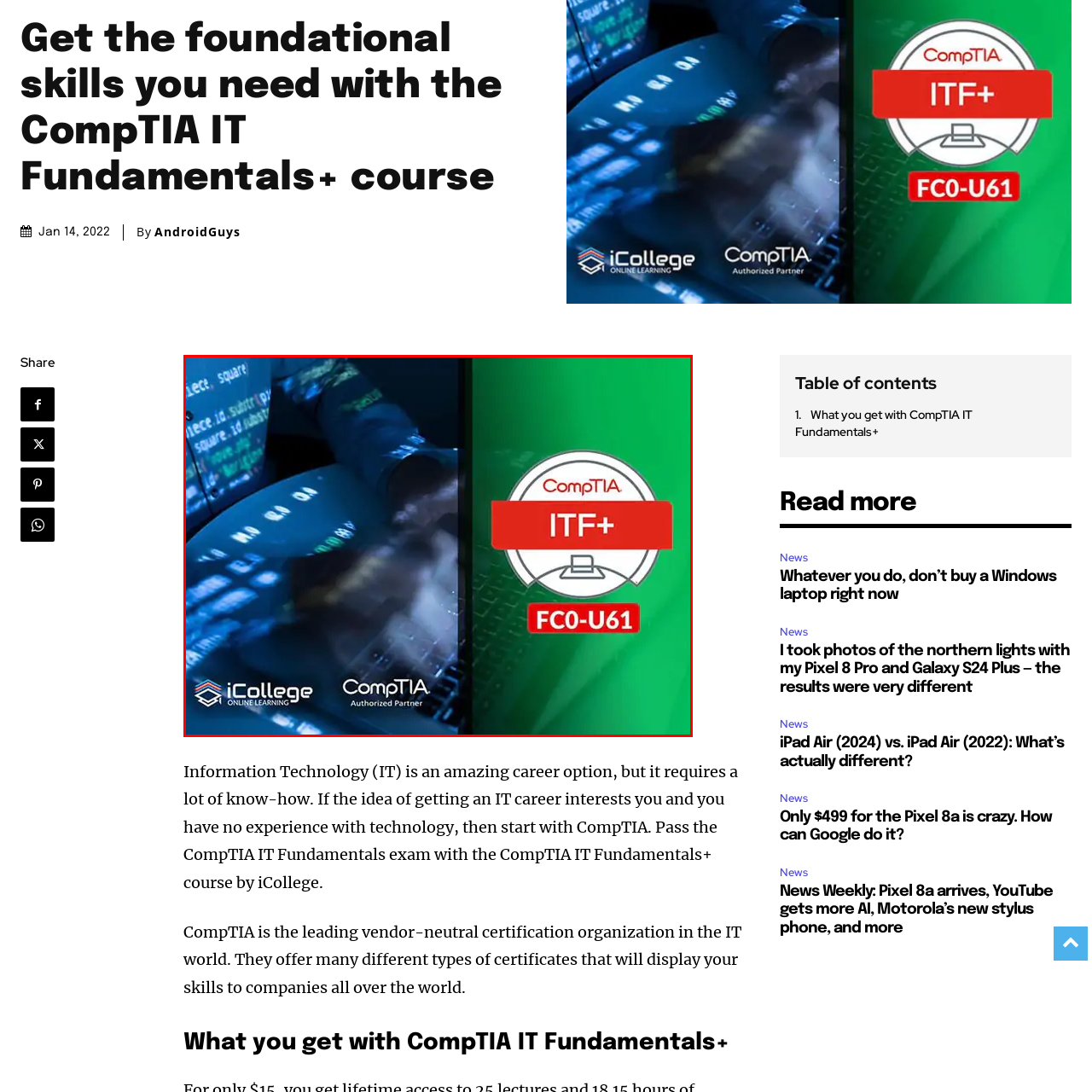What is the course identifier for CompTIA IT Fundamentals+?  
Inspect the image within the red boundary and offer a detailed explanation grounded in the visual information present in the image.

The CompTIA IT Fundamentals+ logo prominently displayed on the right side of the image includes the course identifier FC0-U61, signifying its role as a recognized entry-level certification.